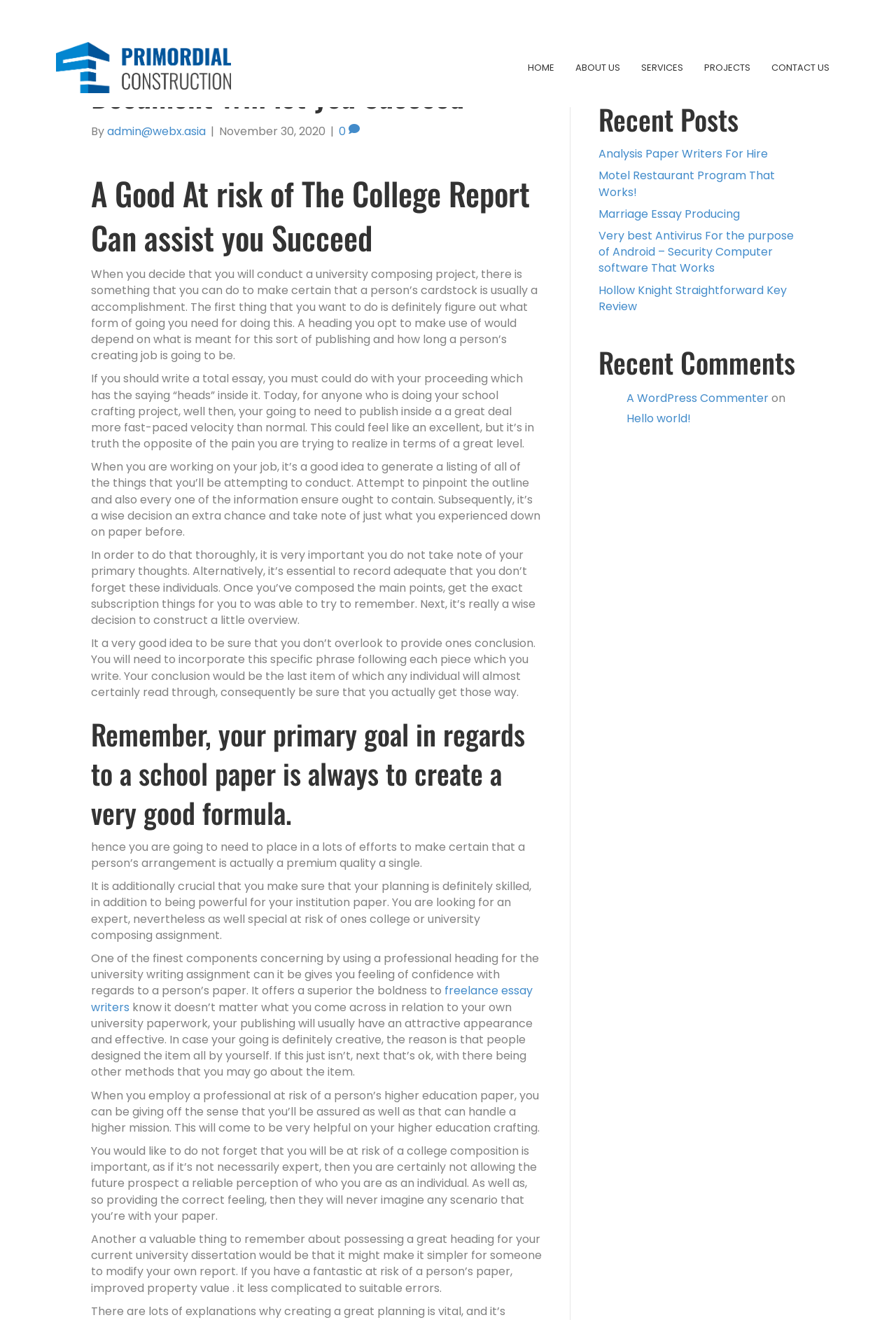What should you do when writing a university composing project?
Based on the image, answer the question with as much detail as possible.

When writing a university composing project, the first thing you want to do is figure out what form of going you need. This depends on what is meant for this sort of writing and how long your writing job is going to be.